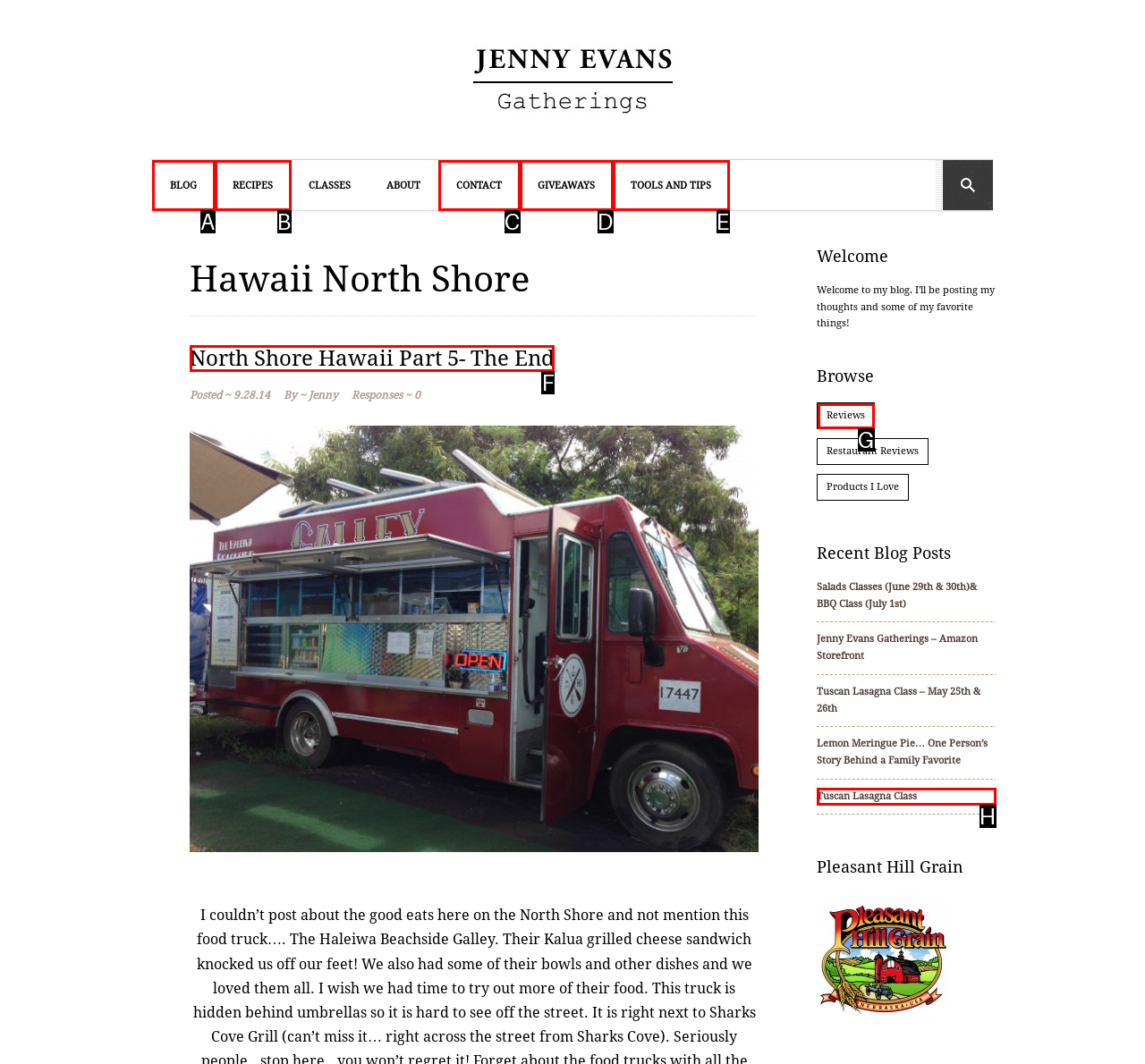Determine which HTML element should be clicked to carry out the following task: View the 'North Shore Hawaii Part 5- The End' post Respond with the letter of the appropriate option.

F